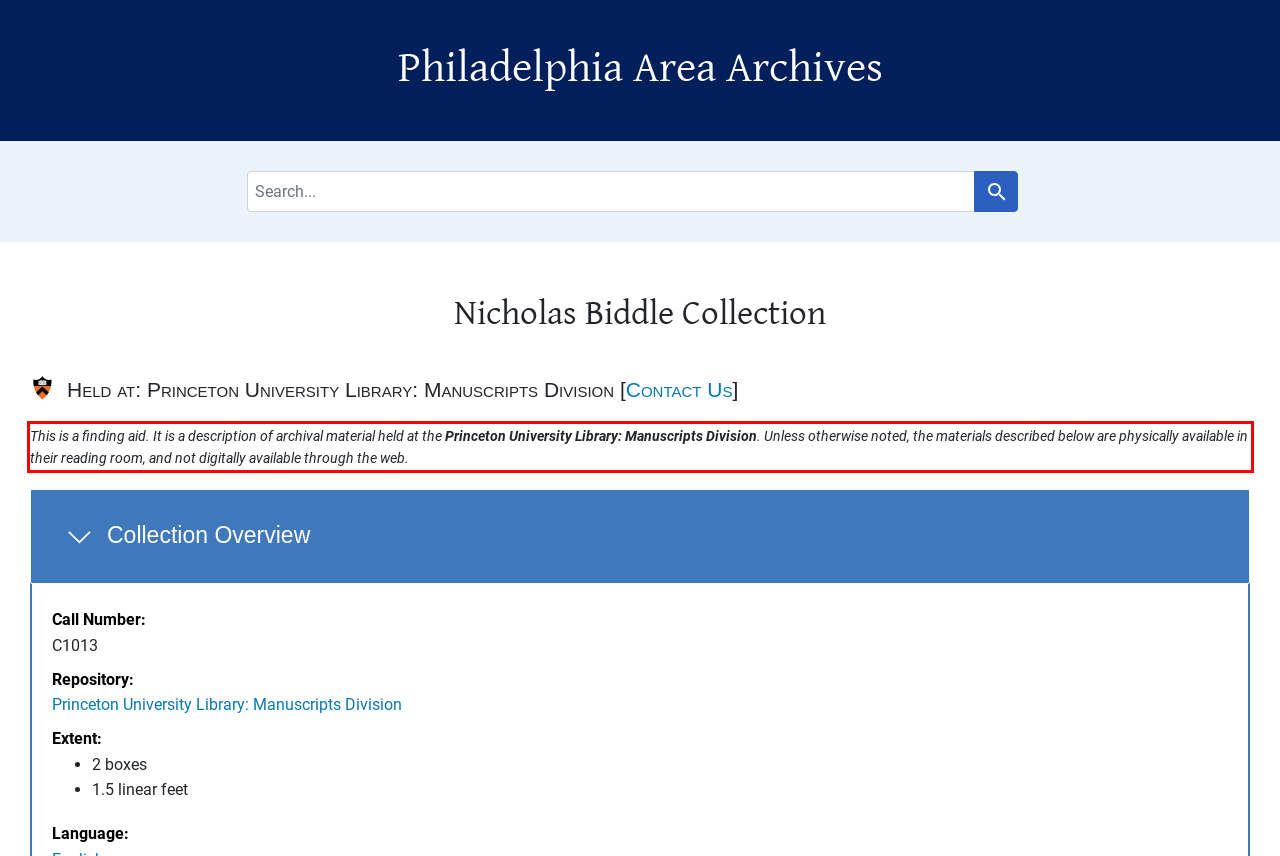Examine the webpage screenshot and use OCR to obtain the text inside the red bounding box.

This is a finding aid. It is a description of archival material held at the Princeton University Library: Manuscripts Division. Unless otherwise noted, the materials described below are physically available in their reading room, and not digitally available through the web.